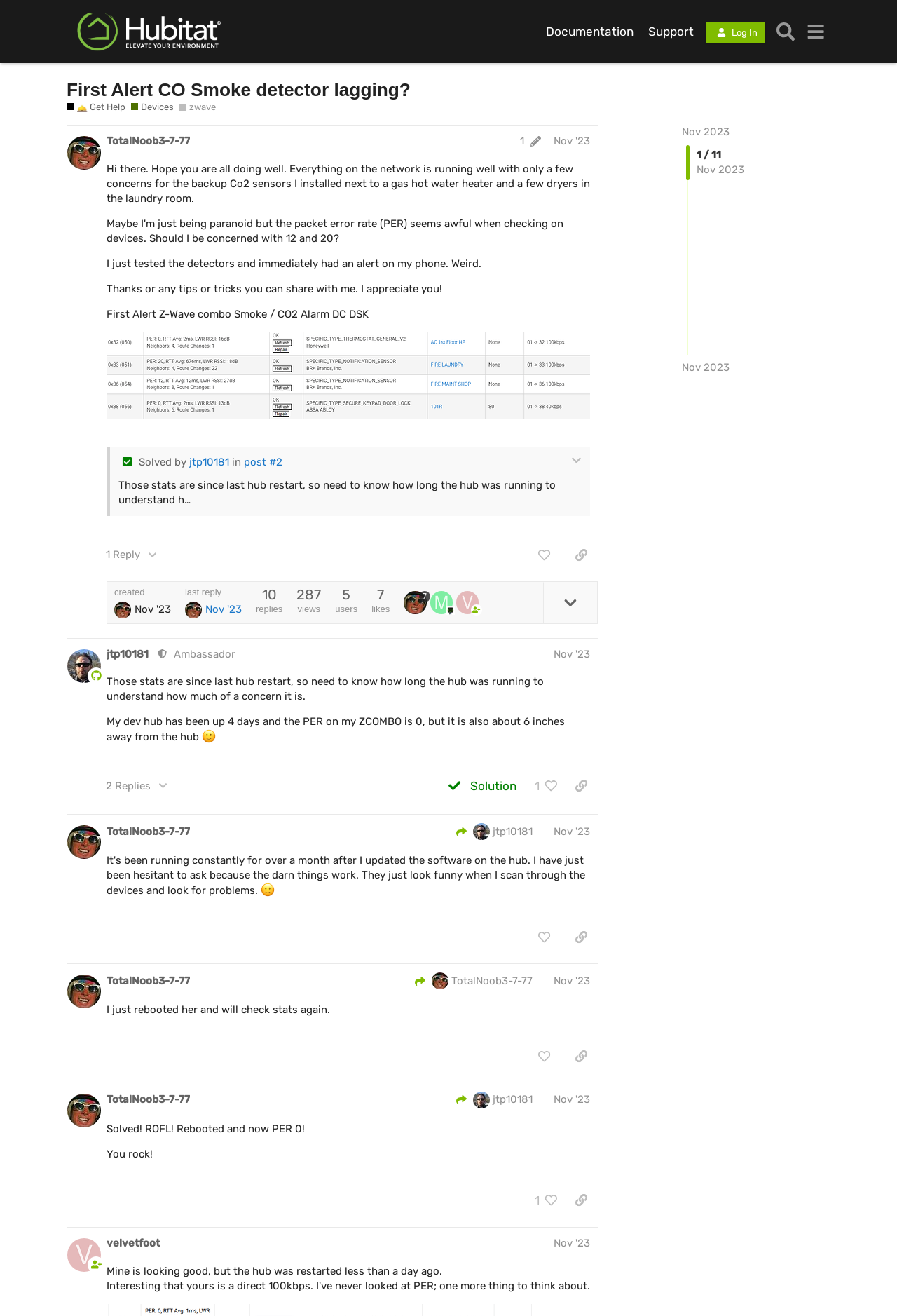What is the topic of the first post?
Analyze the image and deliver a detailed answer to the question.

The topic of the first post can be determined by looking at the heading element with the text 'First Alert CO Smoke detector lagging?' which is a child of the region element with the role 'post'.